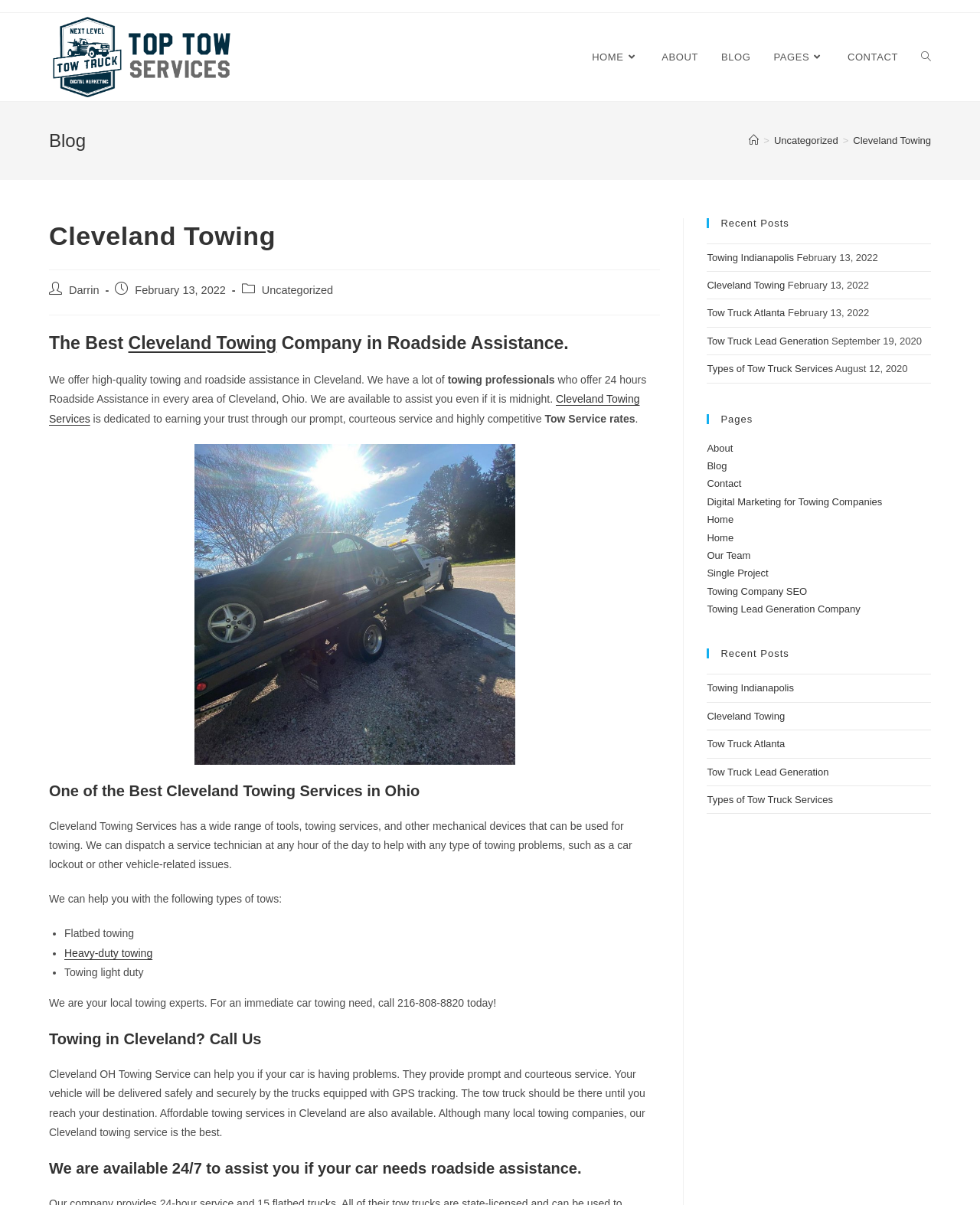Determine the bounding box coordinates of the clickable element to achieve the following action: 'Read the 'Recent Posts' section'. Provide the coordinates as four float values between 0 and 1, formatted as [left, top, right, bottom].

[0.721, 0.181, 0.95, 0.189]